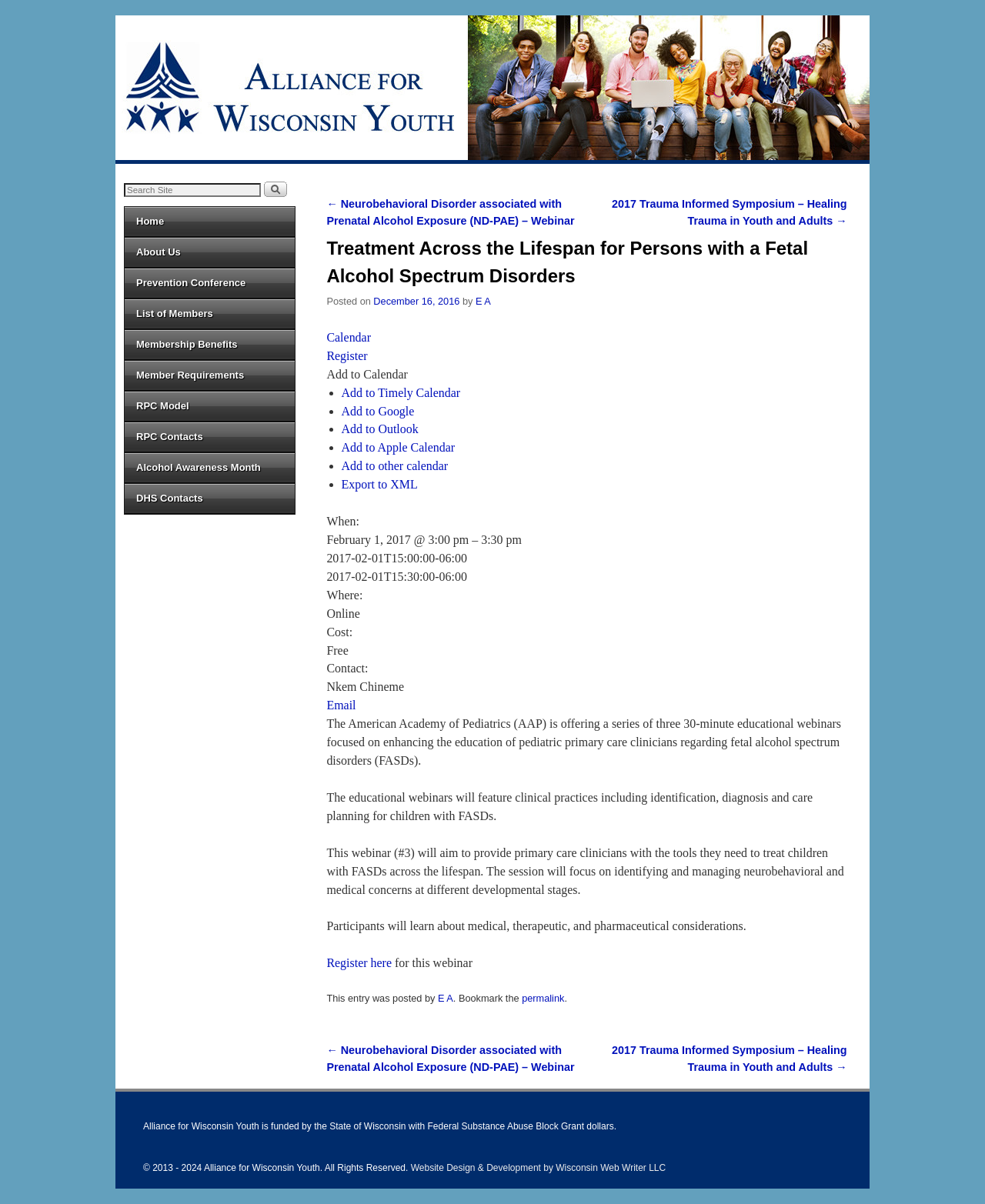Please give a one-word or short phrase response to the following question: 
What is the cost of the webinar?

Free